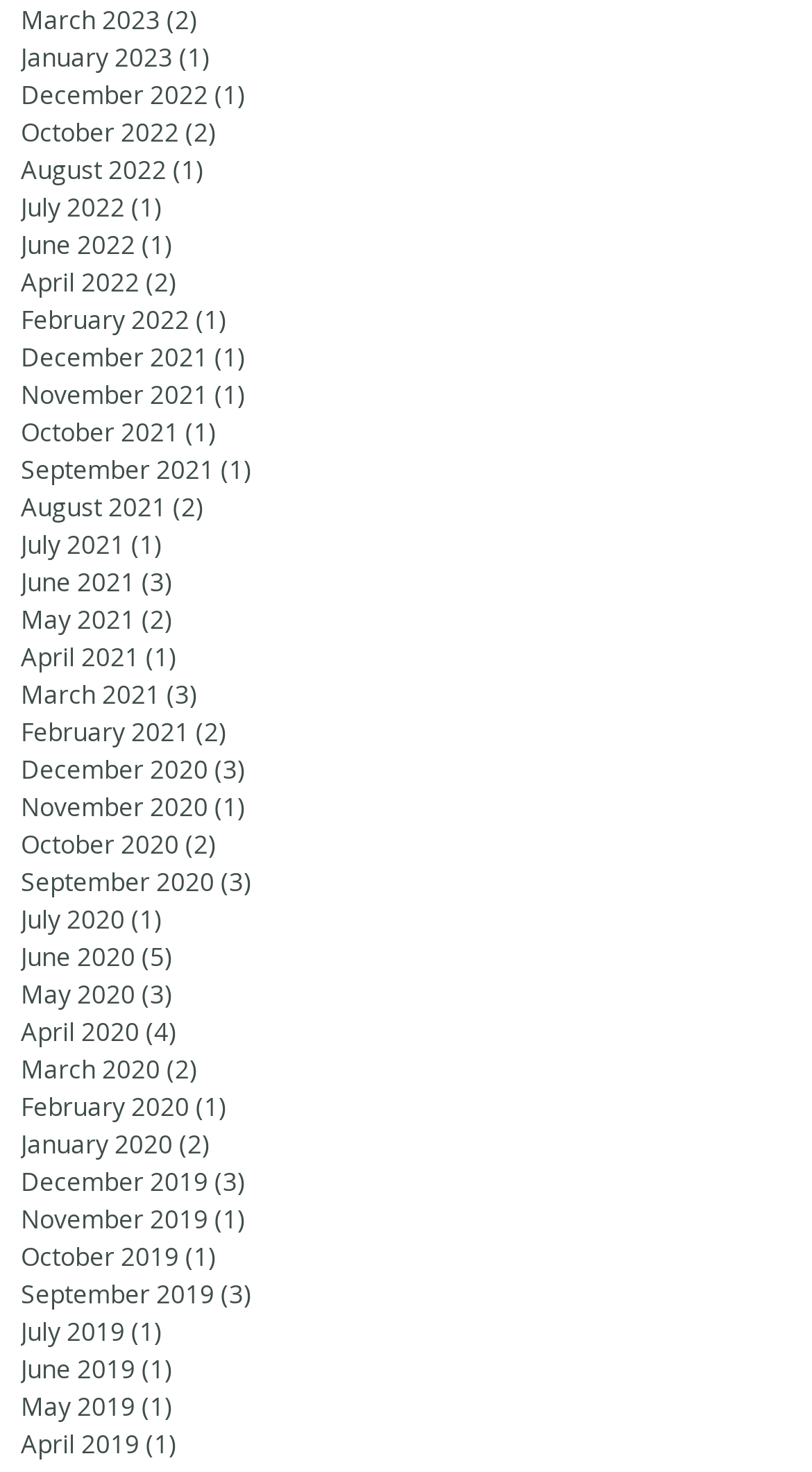Find the bounding box coordinates of the element's region that should be clicked in order to follow the given instruction: "View October 2022 posts". The coordinates should consist of four float numbers between 0 and 1, i.e., [left, top, right, bottom].

[0.026, 0.077, 0.795, 0.102]